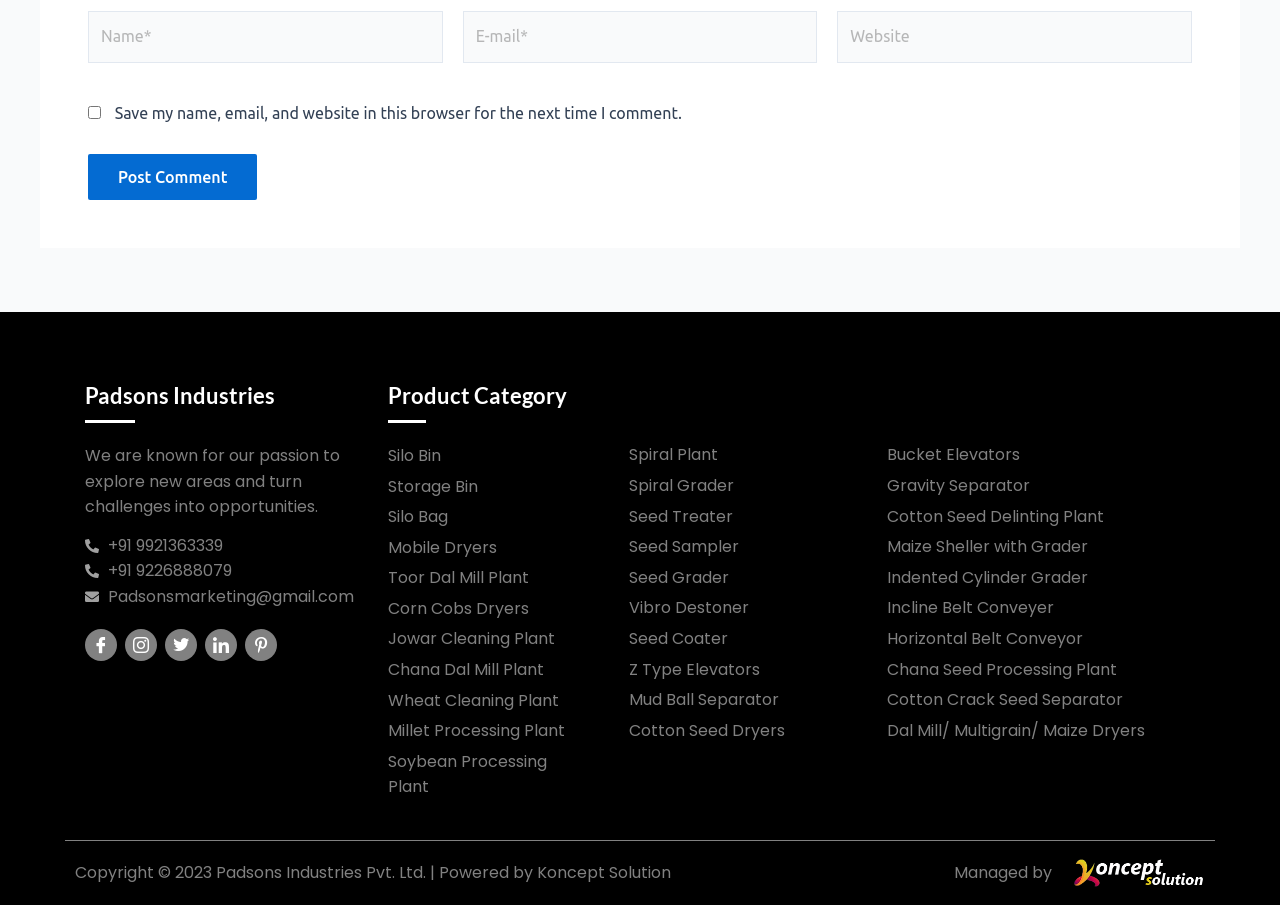Find the bounding box coordinates for the HTML element described as: "Dal Mill/ Multigrain/ Maize Dryers". The coordinates should consist of four float values between 0 and 1, i.e., [left, top, right, bottom].

[0.693, 0.793, 0.934, 0.821]